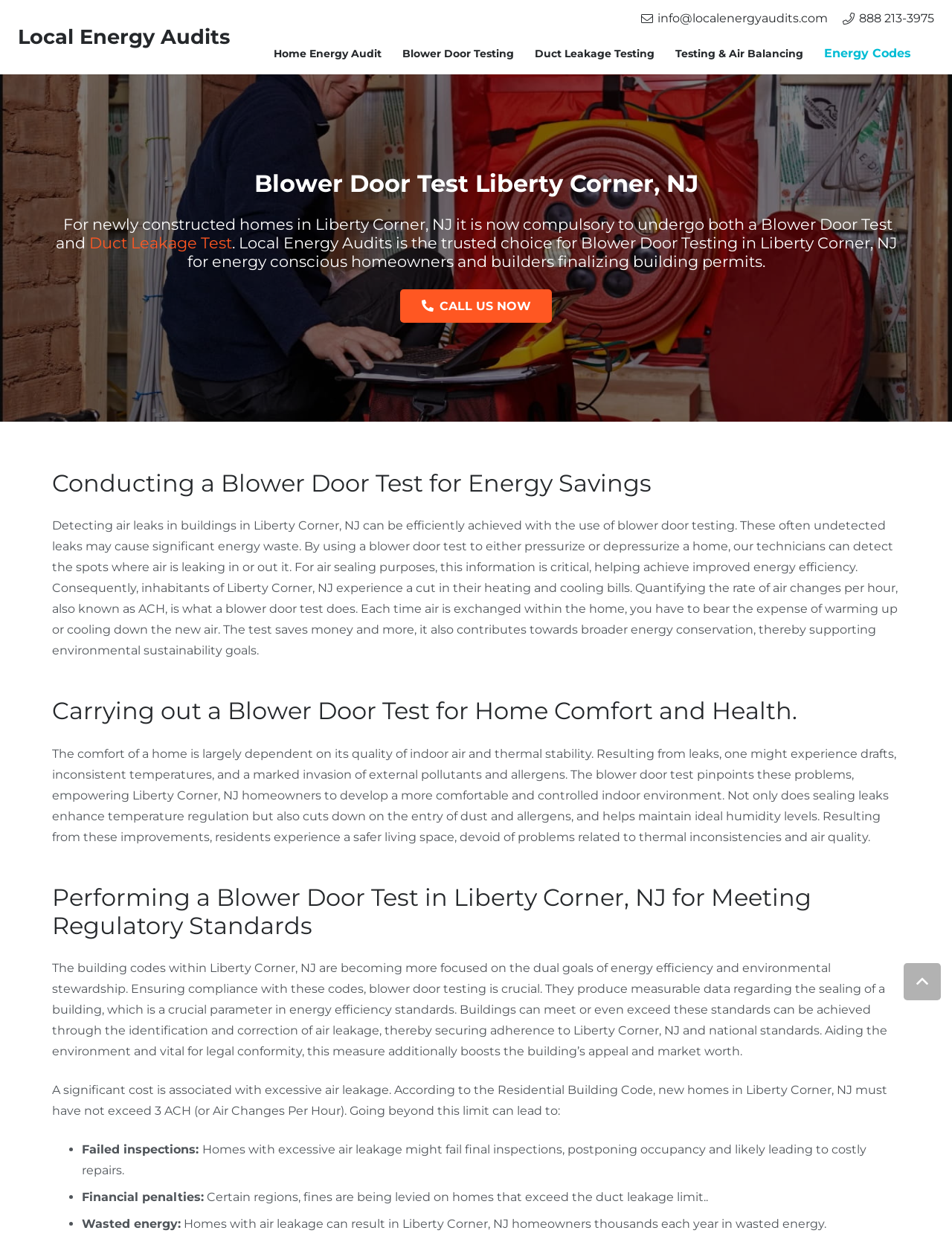Give a succinct answer to this question in a single word or phrase: 
What is the benefit of sealing air leaks in a home?

Improved energy efficiency, comfort, and health